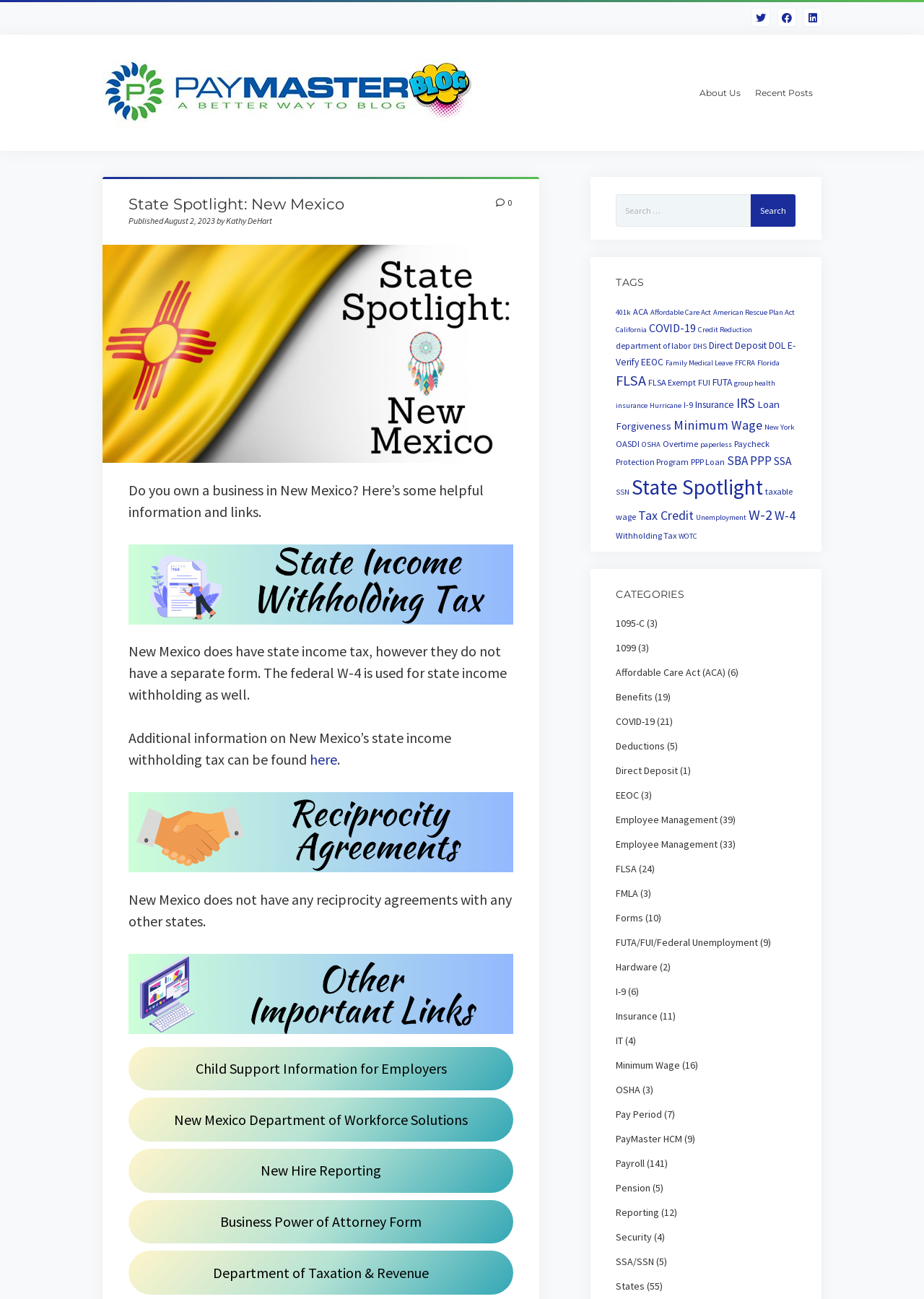What is the topic of the current blog post?
Make sure to answer the question with a detailed and comprehensive explanation.

The topic of the current blog post can be determined by looking at the heading 'State Spotlight: New Mexico' which indicates that the post is about New Mexico.